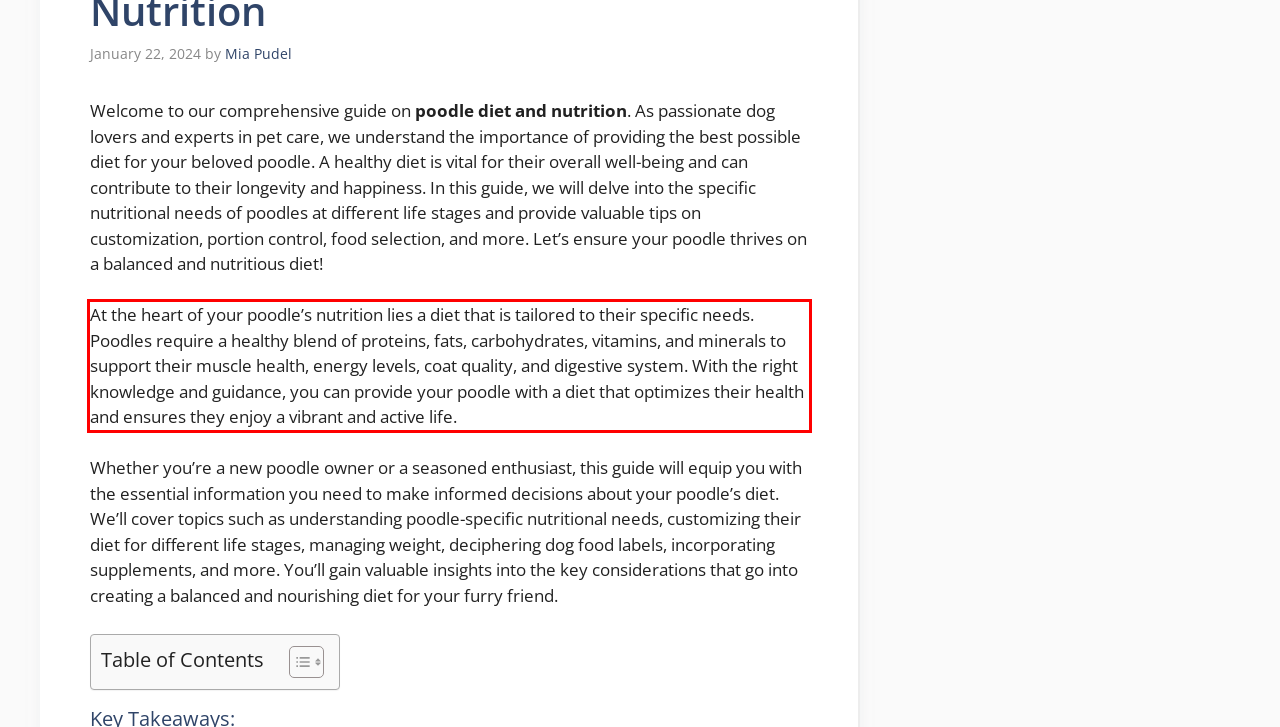You are looking at a screenshot of a webpage with a red rectangle bounding box. Use OCR to identify and extract the text content found inside this red bounding box.

At the heart of your poodle’s nutrition lies a diet that is tailored to their specific needs. Poodles require a healthy blend of proteins, fats, carbohydrates, vitamins, and minerals to support their muscle health, energy levels, coat quality, and digestive system. With the right knowledge and guidance, you can provide your poodle with a diet that optimizes their health and ensures they enjoy a vibrant and active life.